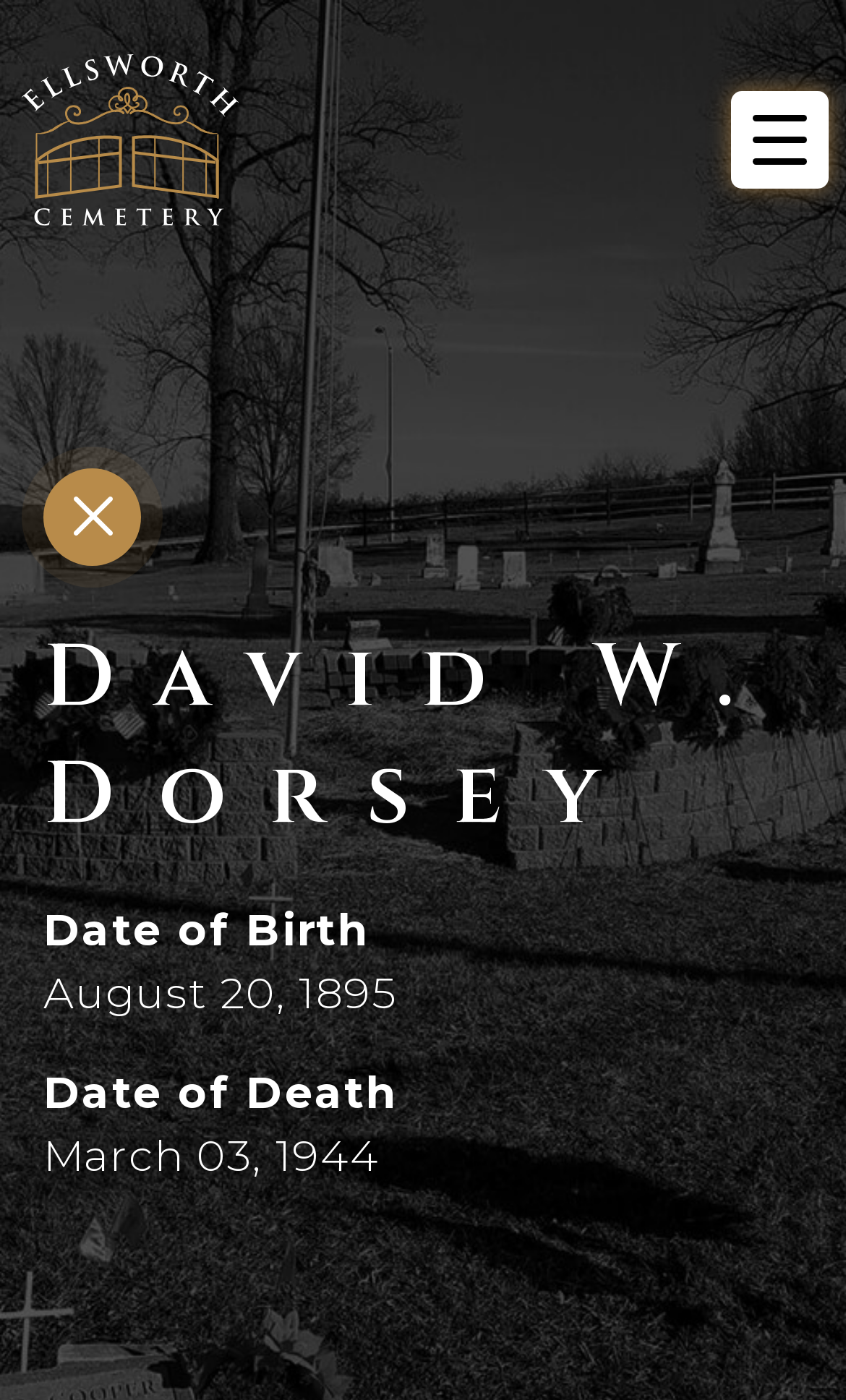Using the elements shown in the image, answer the question comprehensively: What is the date of death of David W. Dorsey?

The date of death of David W. Dorsey can be found in the StaticText element which is 'March 03, 1944' and is located below the 'Date of Death' label.